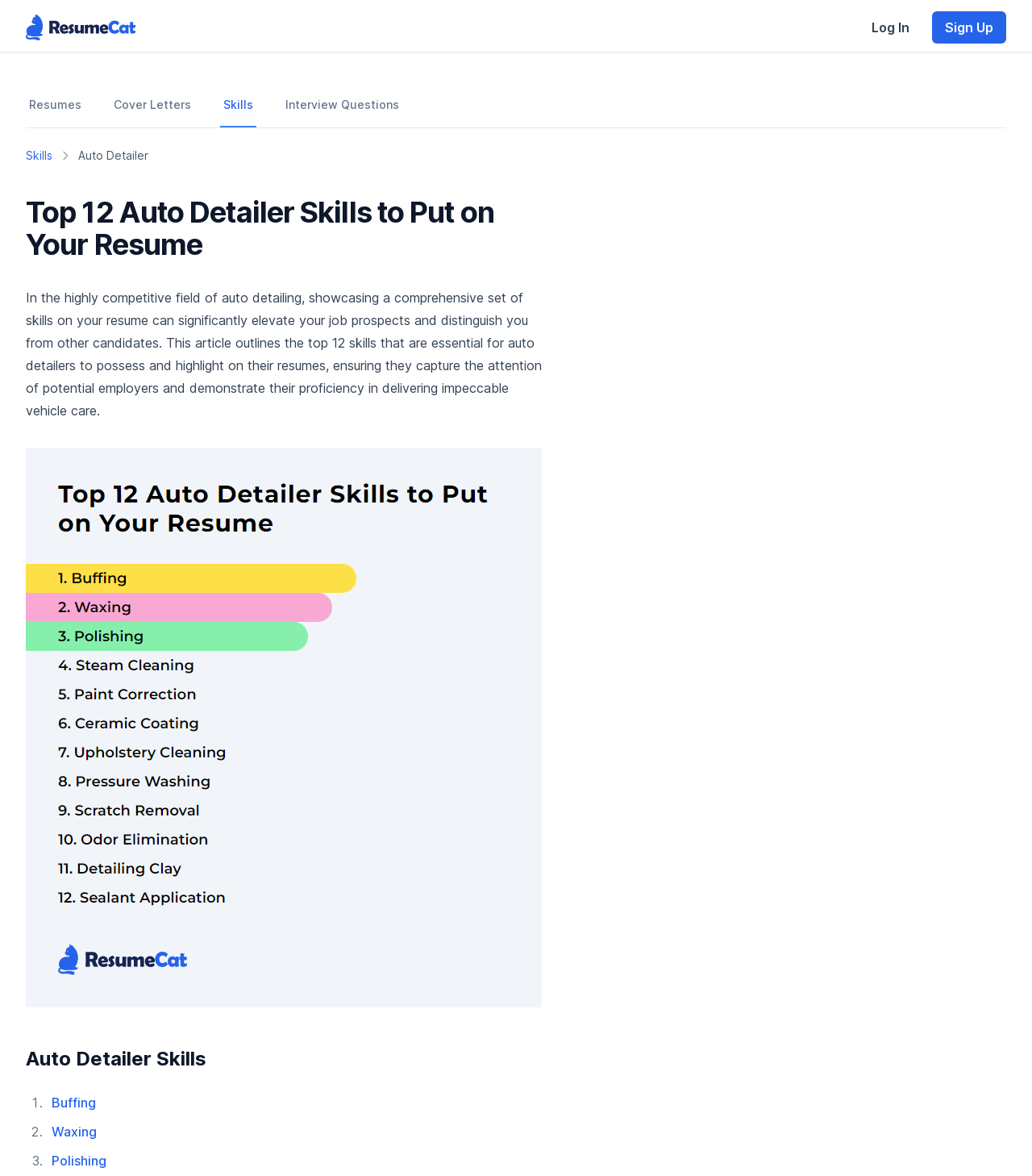Please locate the bounding box coordinates of the element that should be clicked to complete the given instruction: "Click the ResumeCat logo".

[0.025, 0.008, 0.131, 0.038]